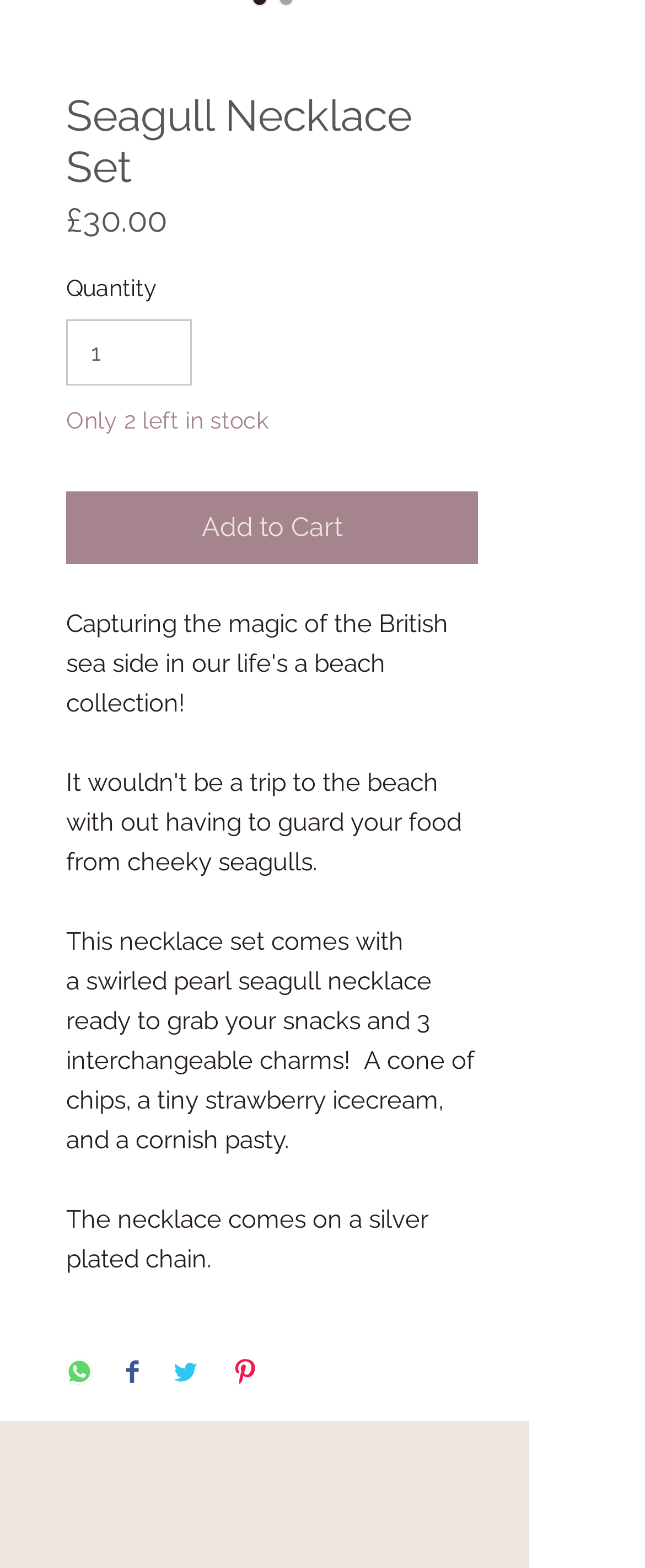Based on the image, provide a detailed and complete answer to the question: 
What is included in the Seagull Necklace Set?

The description of the Seagull Necklace Set can be found in the StaticText element with the text 'This necklace set comes with a swirled pearl seagull necklace ready to grab your snacks and 3 interchangeable charms!' which provides information about what is included in the set.